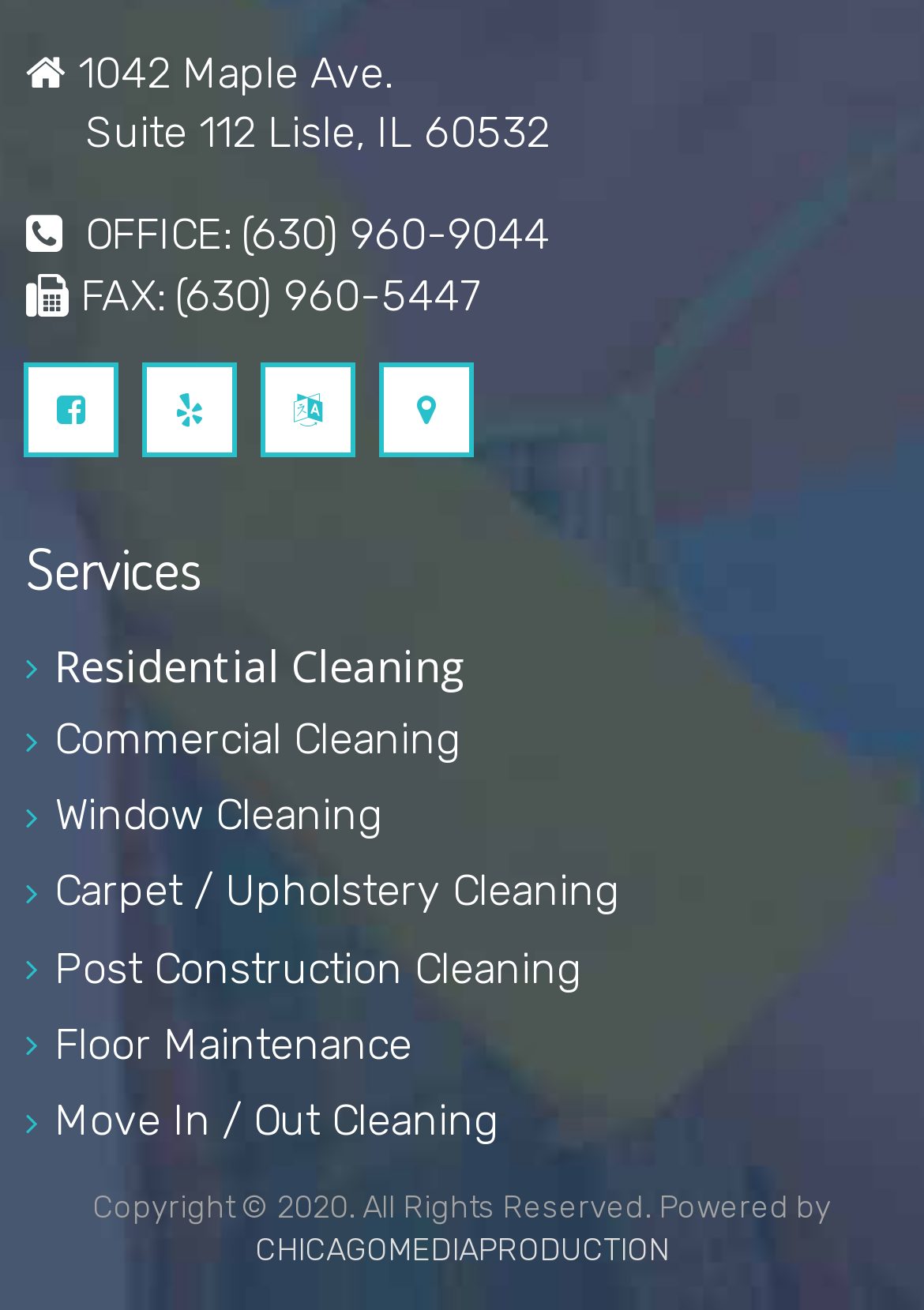Provide a single word or phrase to answer the given question: 
How many social media links are there?

4